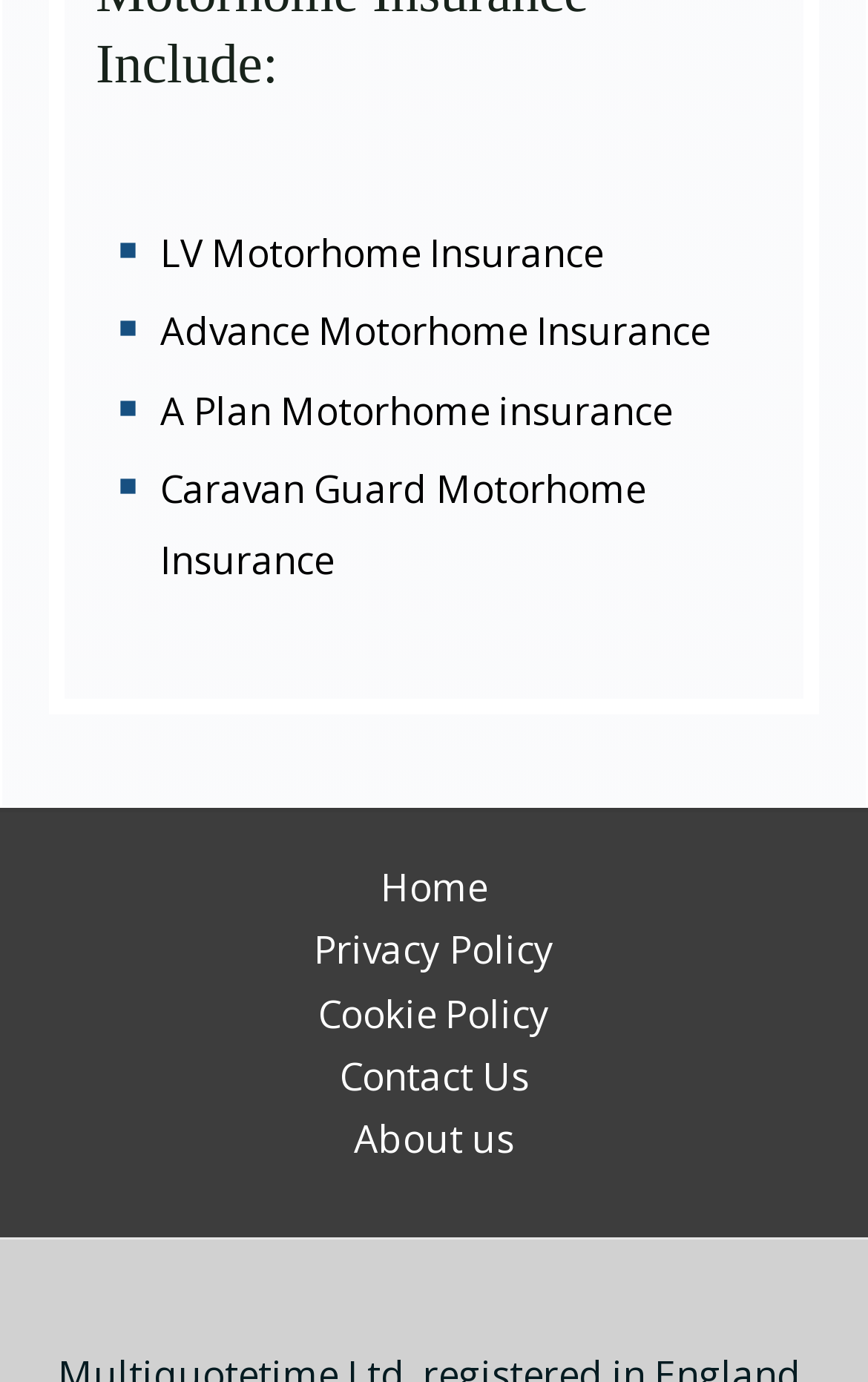Please specify the coordinates of the bounding box for the element that should be clicked to carry out this instruction: "Go to the 'HOME' page". The coordinates must be four float numbers between 0 and 1, formatted as [left, top, right, bottom].

None